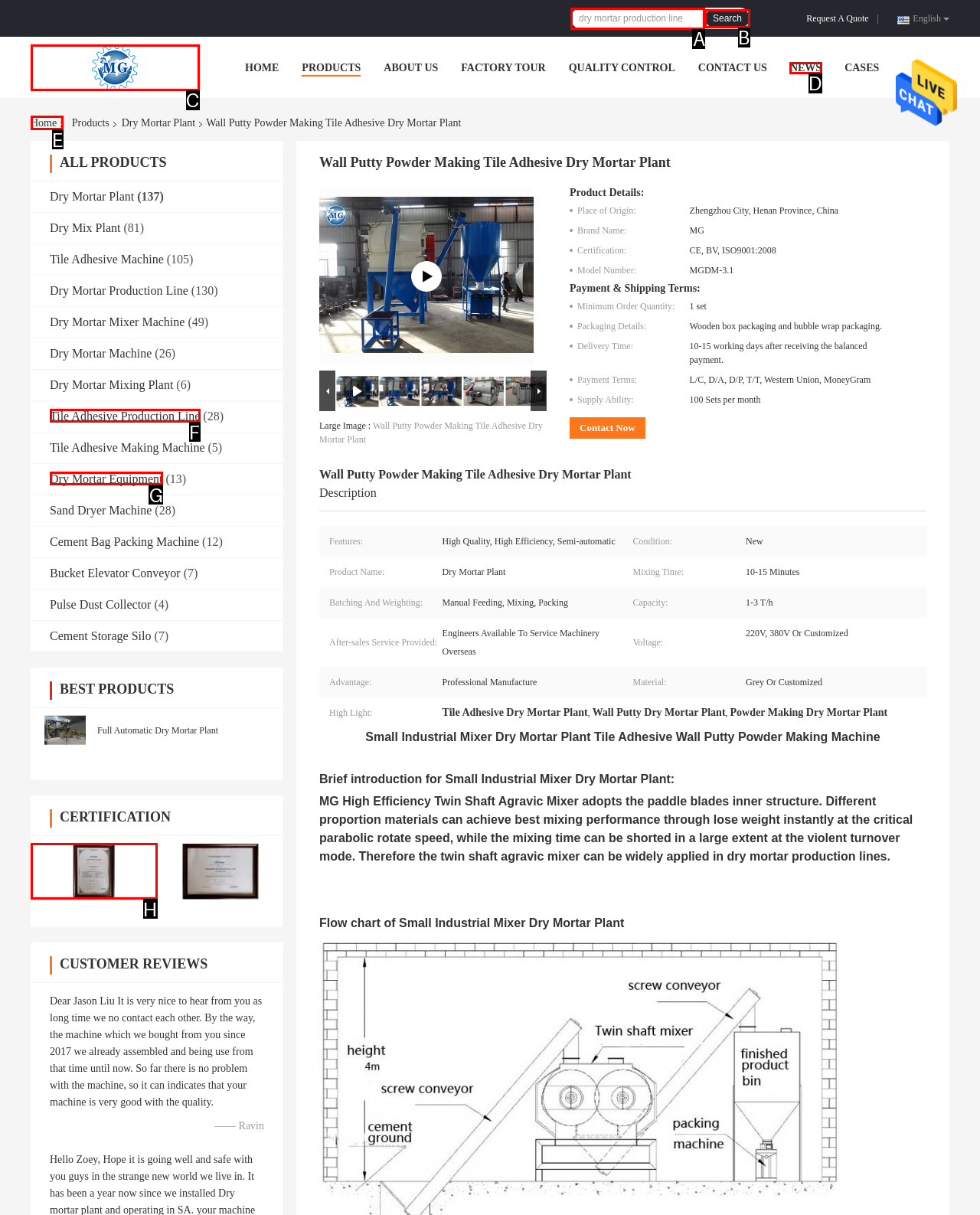Choose the letter that best represents the description: Tile Adhesive Production Line. Answer with the letter of the selected choice directly.

F